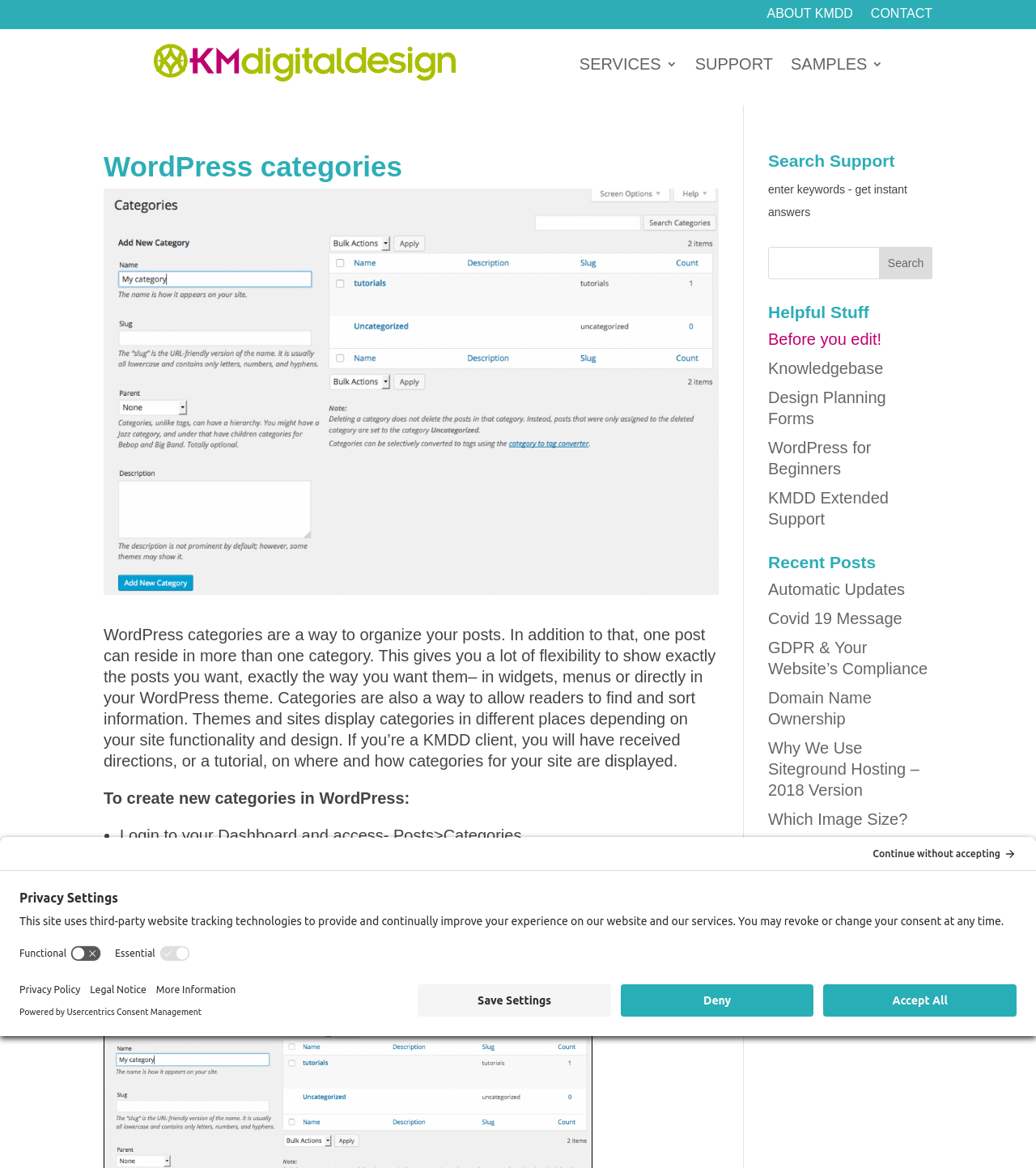Identify the bounding box coordinates of the region that needs to be clicked to carry out this instruction: "Search for keywords". Provide these coordinates as four float numbers ranging from 0 to 1, i.e., [left, top, right, bottom].

[0.741, 0.212, 0.9, 0.239]